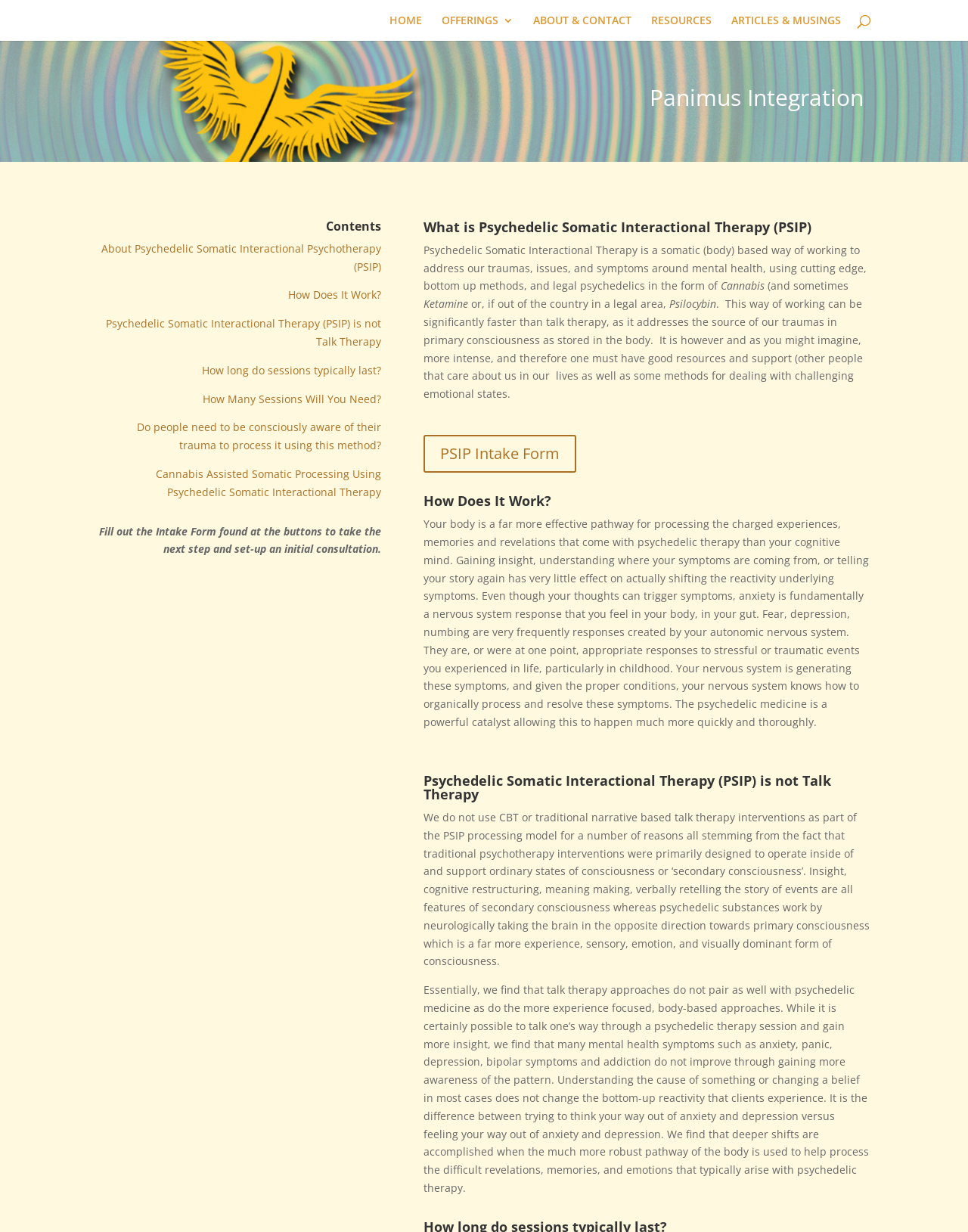Identify the bounding box of the UI element that matches this description: "Cannabis Assisted Somatic Processing".

[0.161, 0.379, 0.364, 0.39]